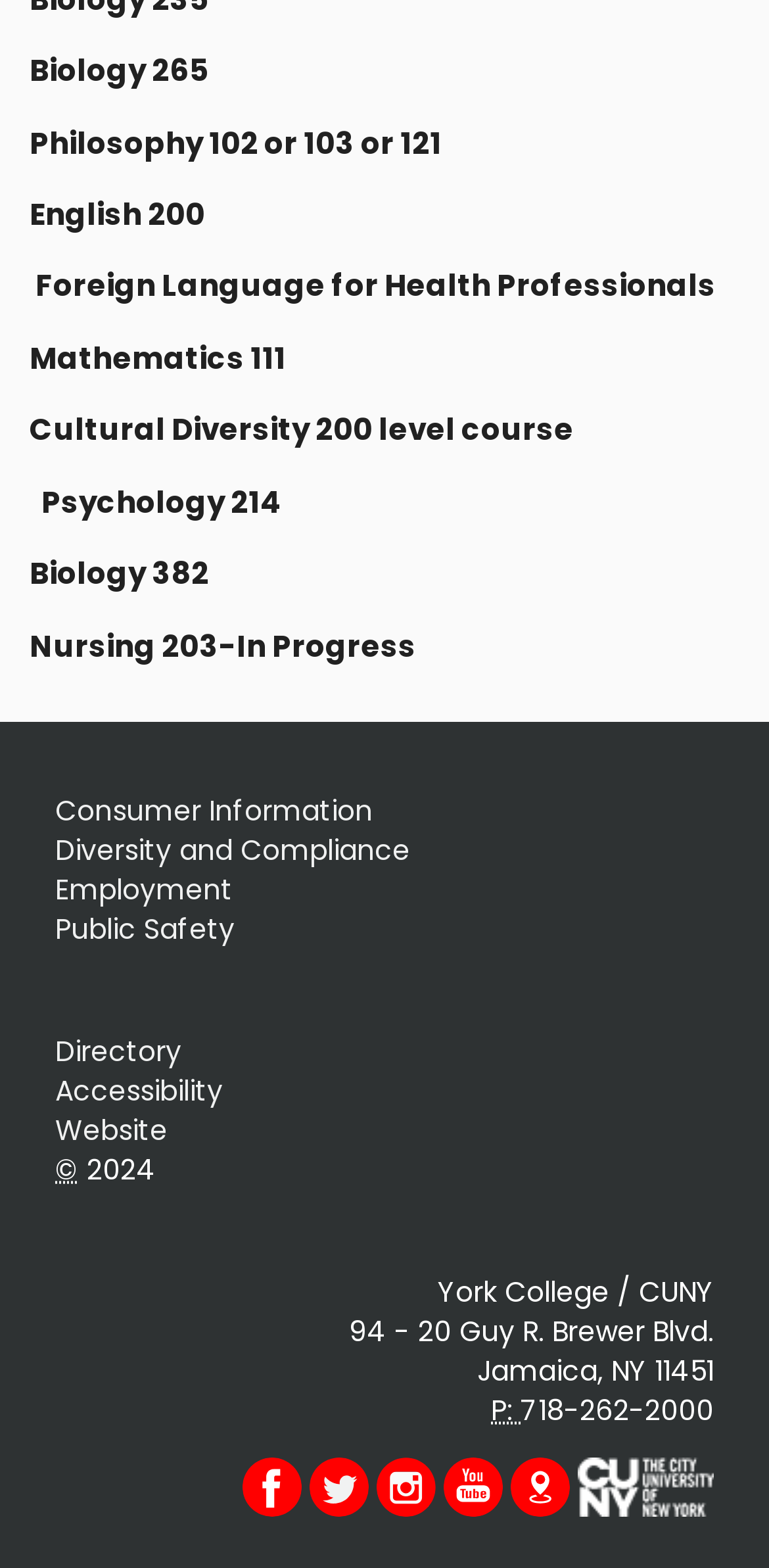Determine the bounding box coordinates of the clickable region to execute the instruction: "Visit the Directory". The coordinates should be four float numbers between 0 and 1, denoted as [left, top, right, bottom].

[0.072, 0.658, 0.236, 0.683]